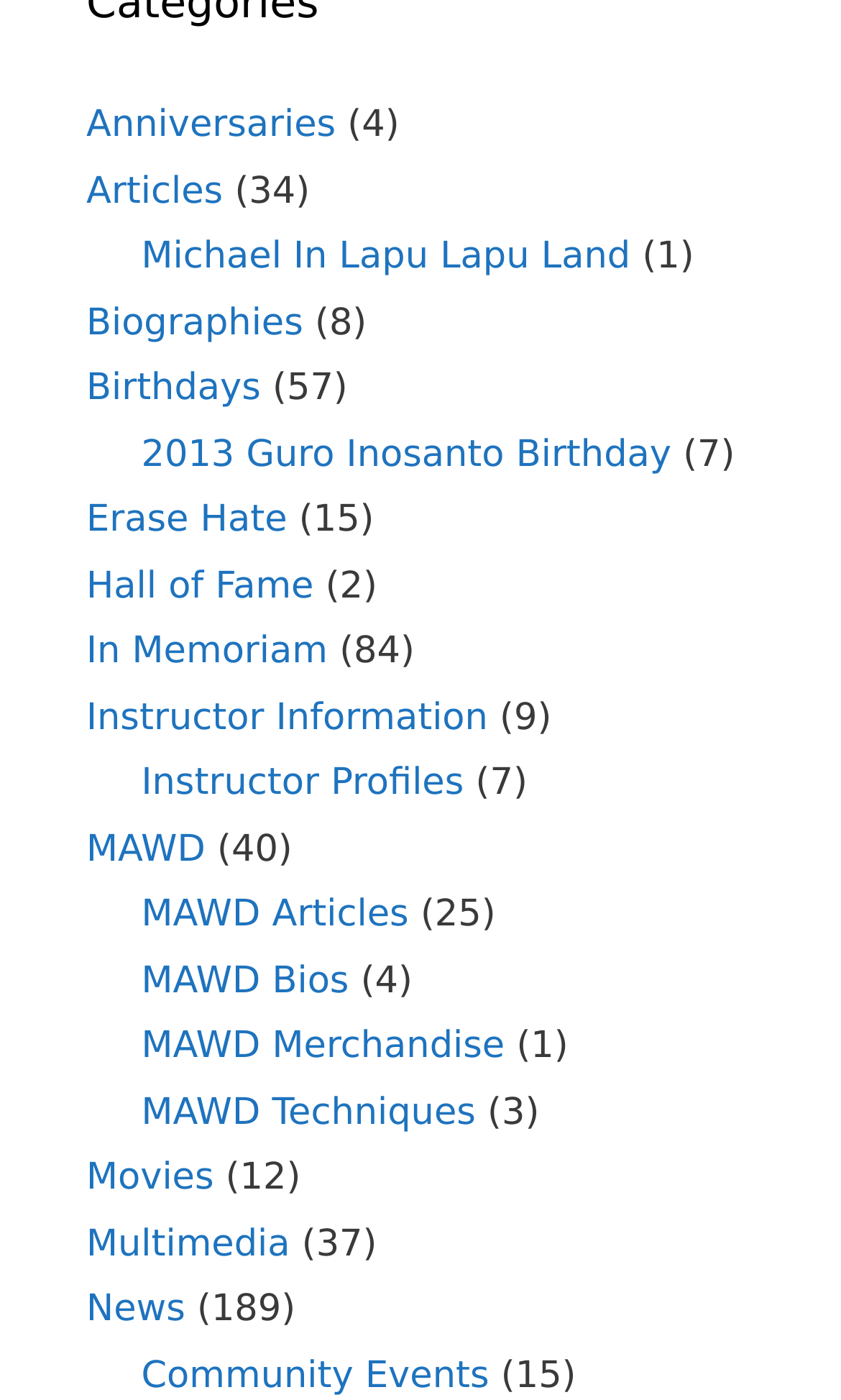Please determine the bounding box coordinates of the element's region to click in order to carry out the following instruction: "Explore Community Events". The coordinates should be four float numbers between 0 and 1, i.e., [left, top, right, bottom].

[0.168, 0.967, 0.582, 0.998]